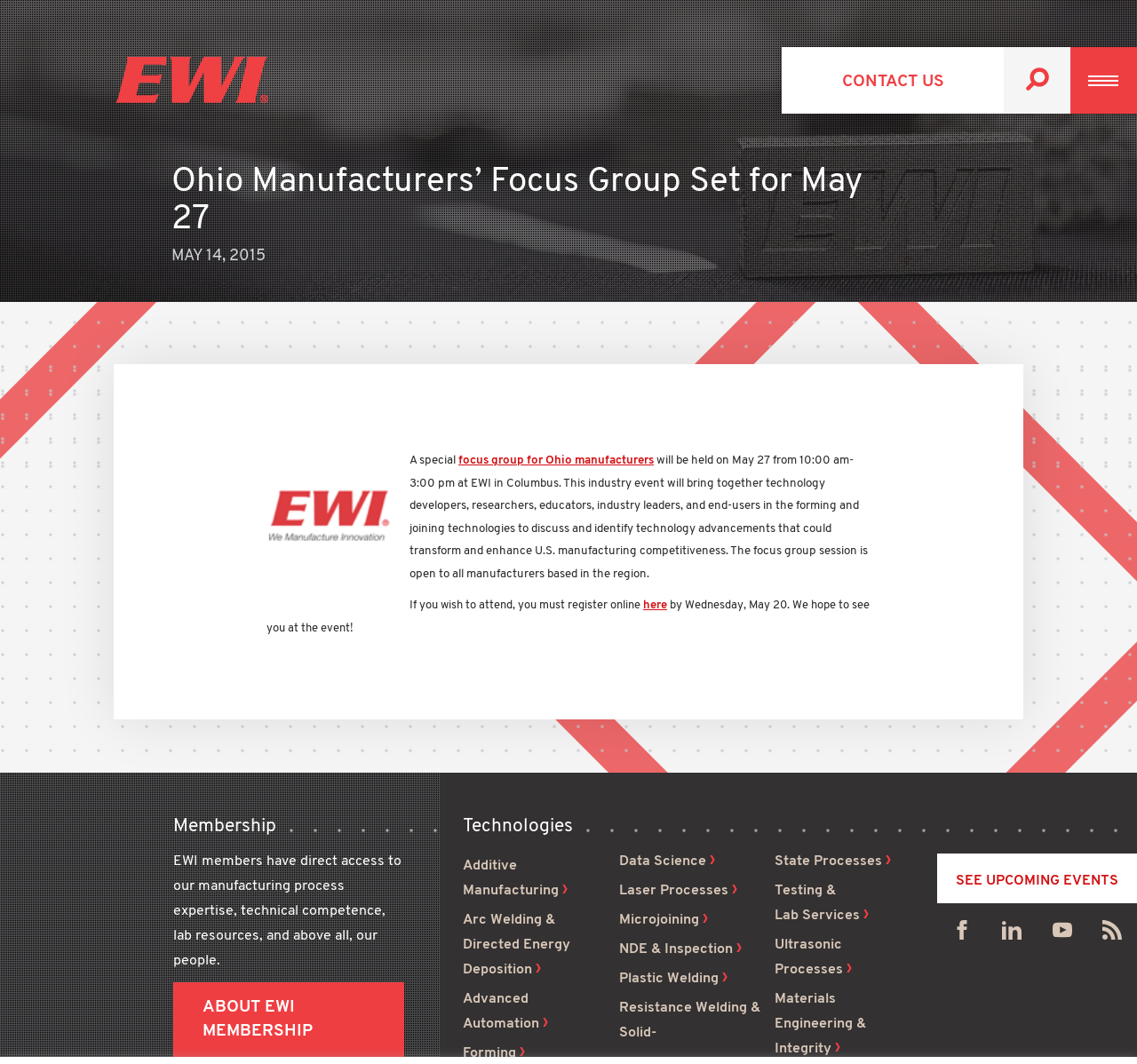Please locate the bounding box coordinates of the region I need to click to follow this instruction: "Search the site".

[0.941, 0.044, 0.96, 0.107]